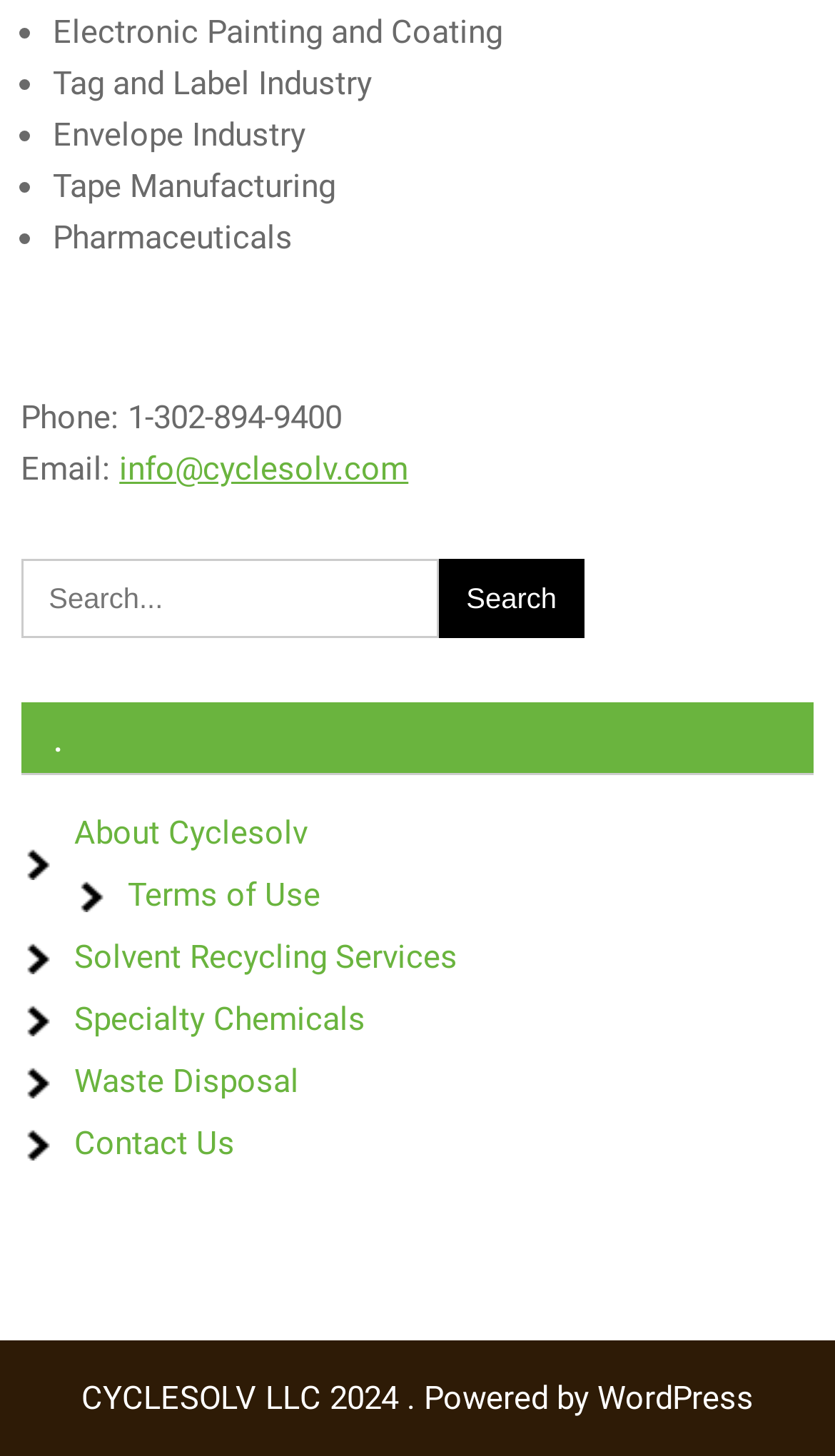What is the purpose of the search box?
Look at the image and respond with a single word or a short phrase.

To search the website